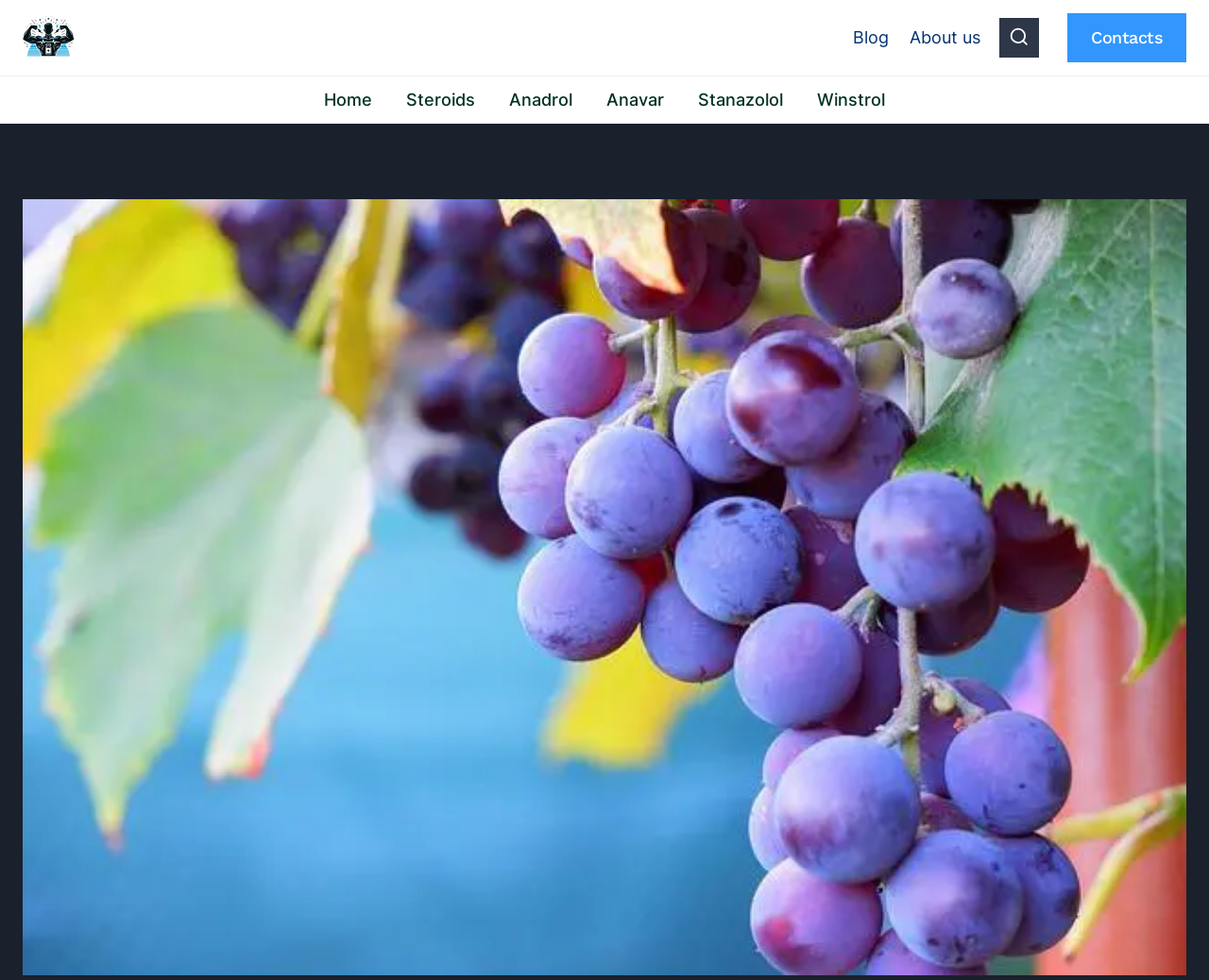Identify the primary heading of the webpage and provide its text.

Does Winstrol Increase Testosterone Levels? The Truth